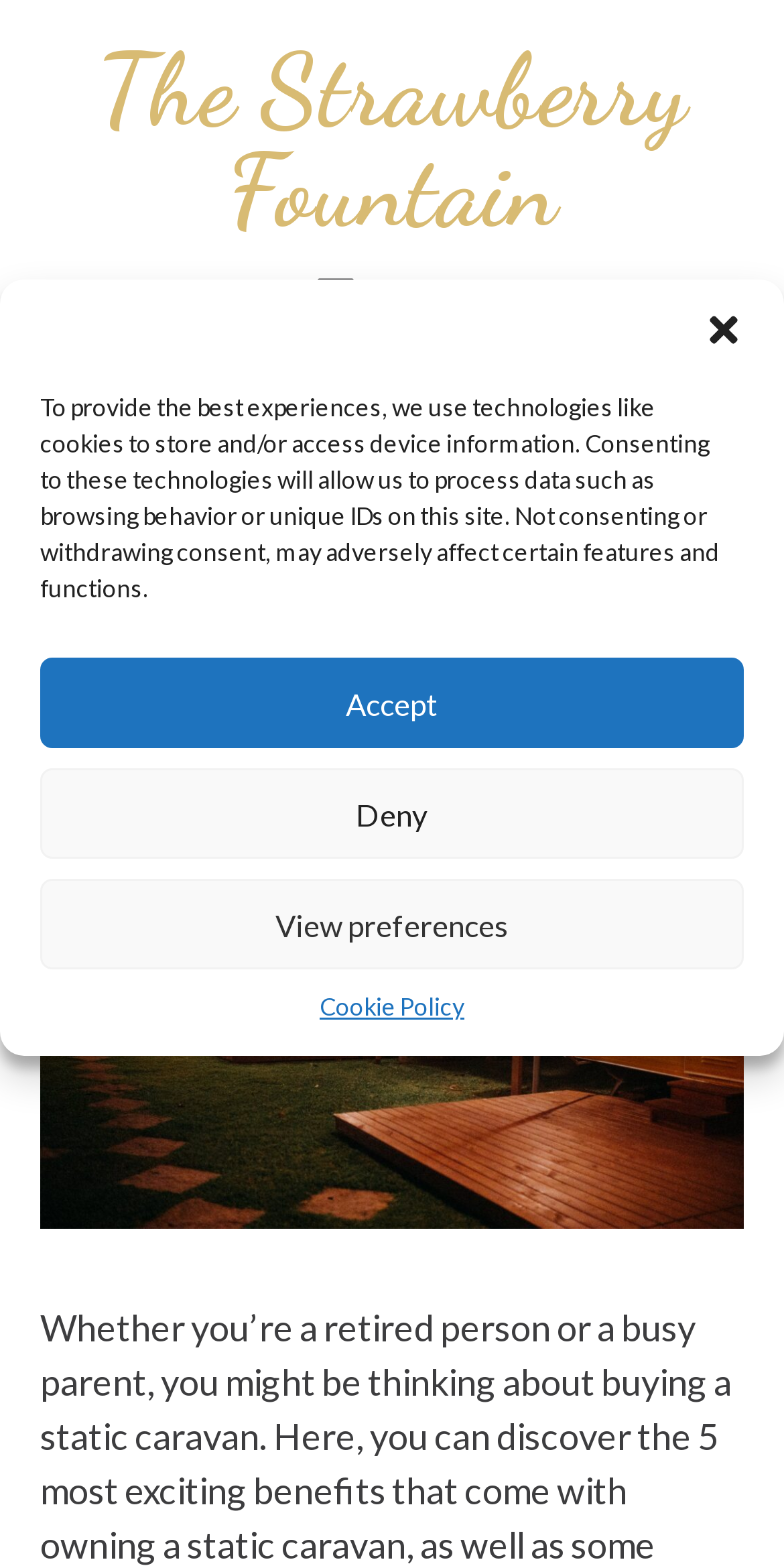Please answer the following query using a single word or phrase: 
How many buttons are in the navigation menu?

One